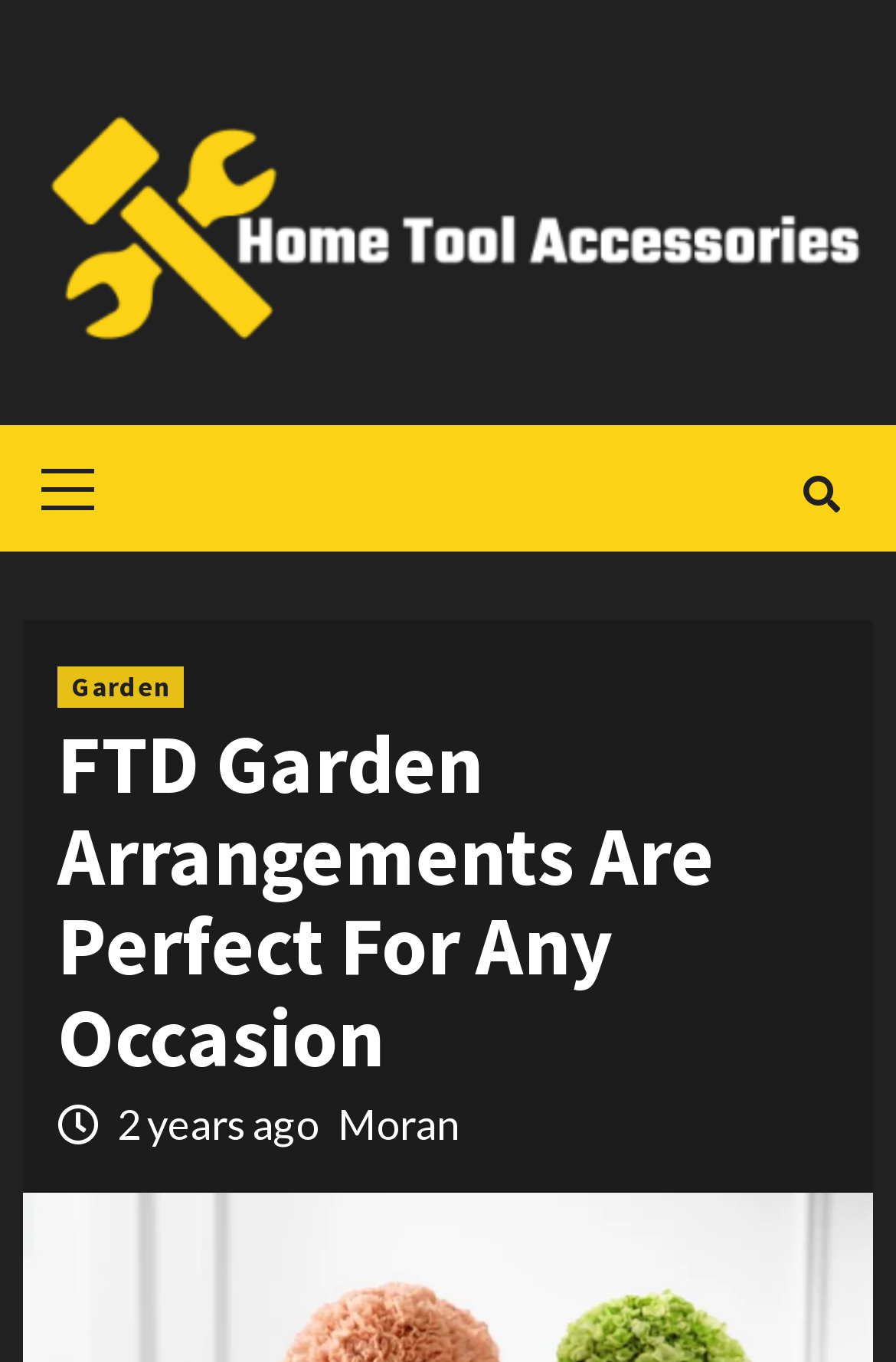Can you extract the primary headline text from the webpage?

FTD Garden Arrangements Are Perfect For Any Occasion